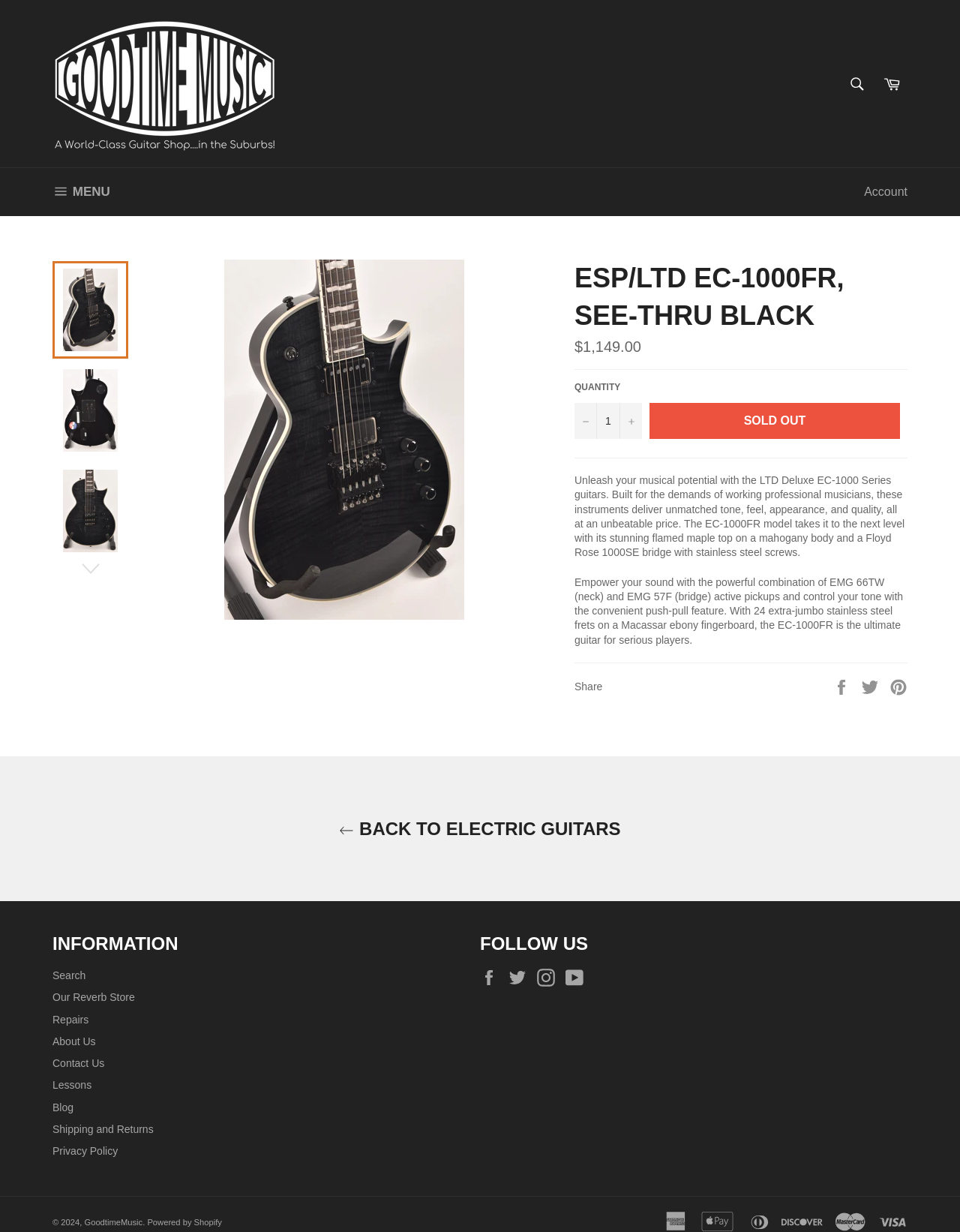Provide the bounding box coordinates, formatted as (top-left x, top-left y, bottom-right x, bottom-right y), with all values being floating point numbers between 0 and 1. Identify the bounding box of the UI element that matches the description: About Us

[0.055, 0.84, 0.1, 0.85]